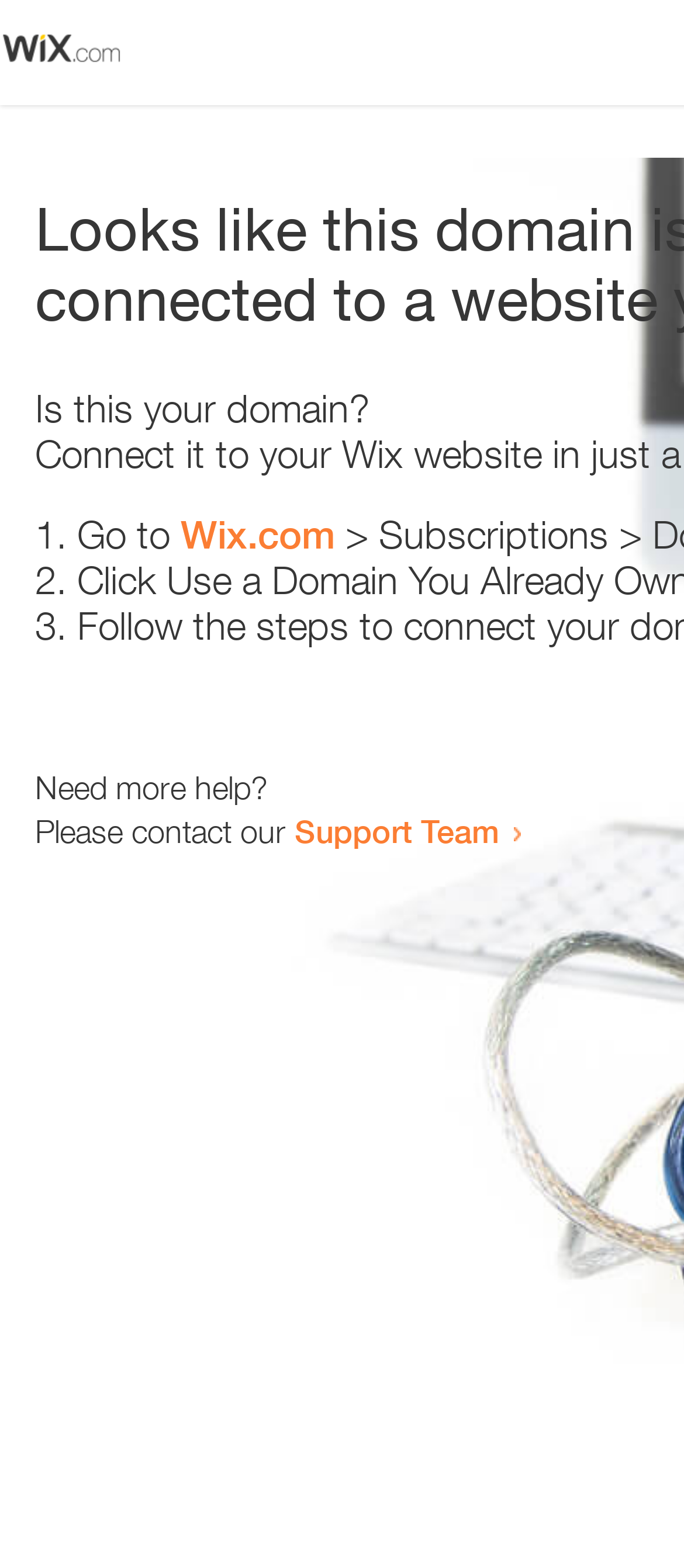Using the element description provided, determine the bounding box coordinates in the format (top-left x, top-left y, bottom-right x, bottom-right y). Ensure that all values are floating point numbers between 0 and 1. Element description: Wix.com

[0.264, 0.326, 0.49, 0.355]